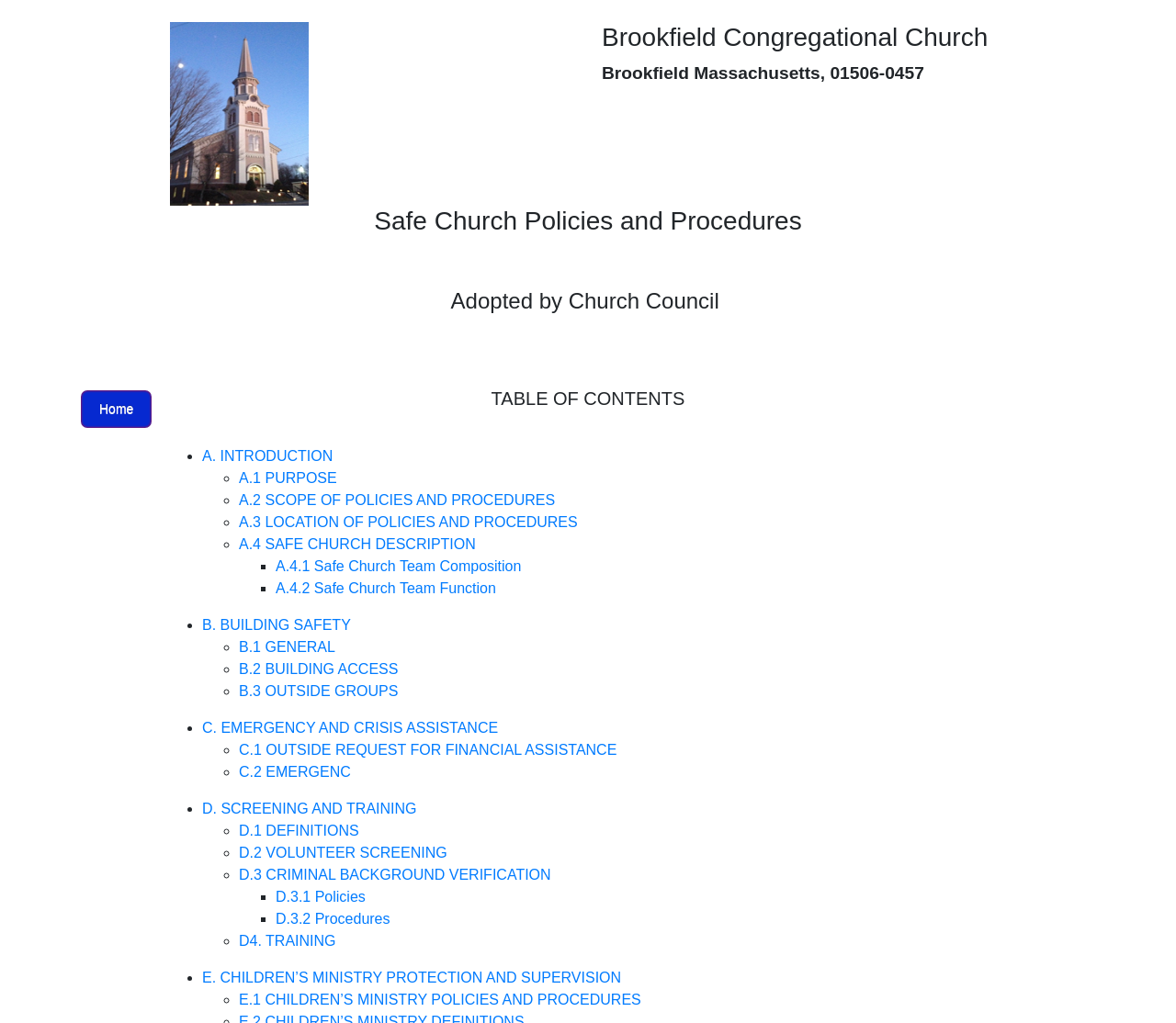What is the purpose of the Safe Church Policies and Procedures?
Can you provide a detailed and comprehensive answer to the question?

The question asks for the purpose of the Safe Church Policies and Procedures, which can be found in the link element with the text 'A.1 PURPOSE' under the heading 'TABLE OF CONTENTS'. This link is part of the table of contents and provides information about the purpose of the Safe Church Policies and Procedures.